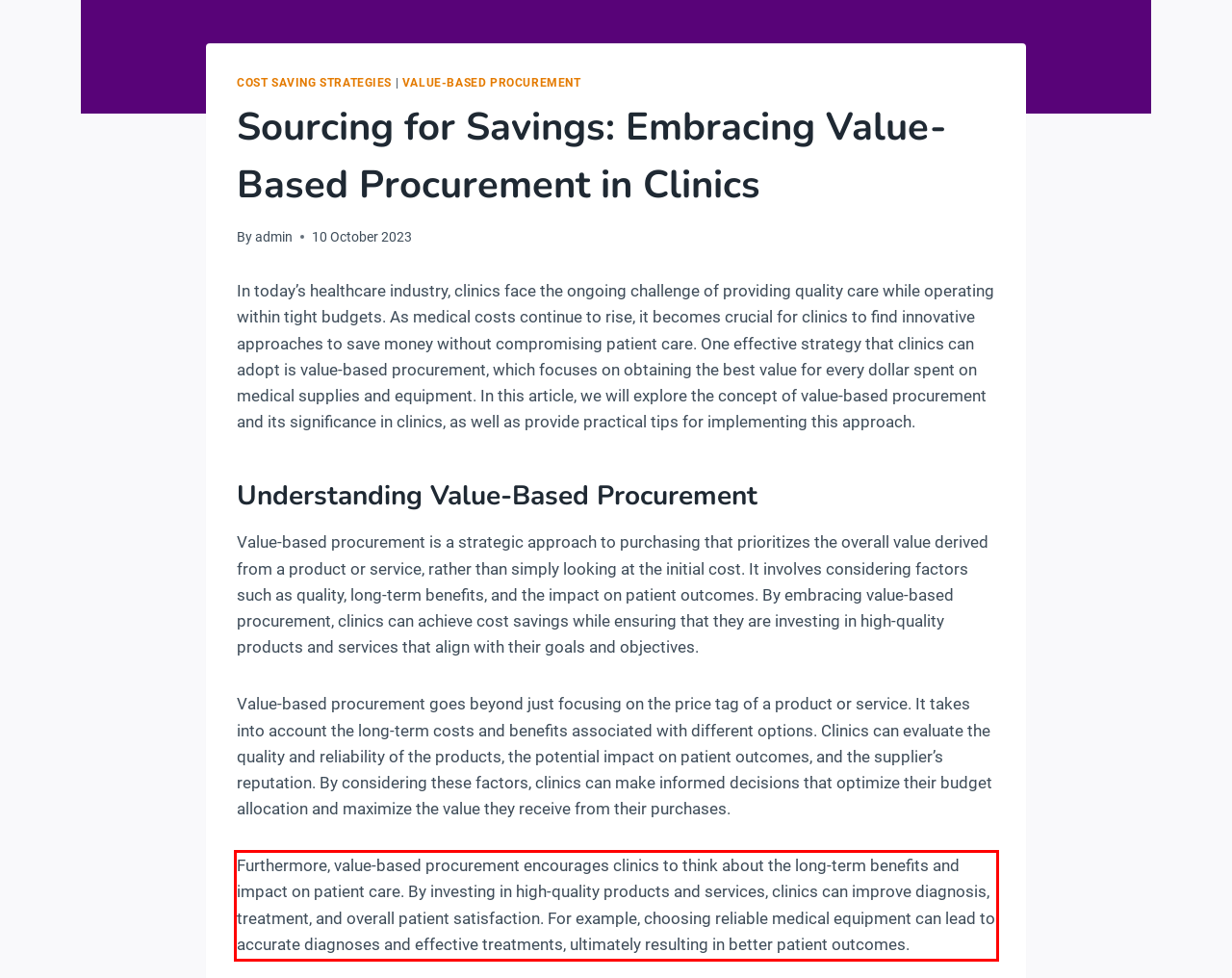You have a screenshot of a webpage, and there is a red bounding box around a UI element. Utilize OCR to extract the text within this red bounding box.

Furthermore, value-based procurement encourages clinics to think about the long-term benefits and impact on patient care. By investing in high-quality products and services, clinics can improve diagnosis, treatment, and overall patient satisfaction. For example, choosing reliable medical equipment can lead to accurate diagnoses and effective treatments, ultimately resulting in better patient outcomes.